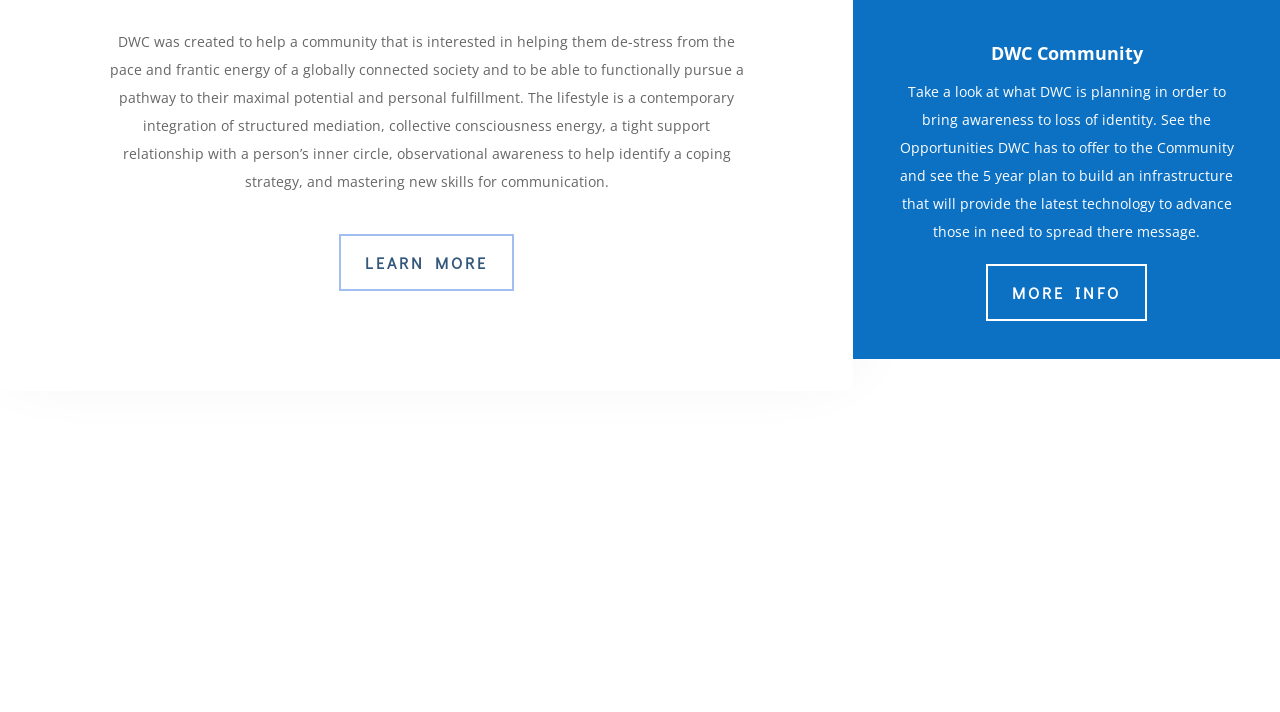How many links are there in the About Us section?
Examine the image and provide an in-depth answer to the question.

In the About Us section, I found three link elements with IDs 351, 353, and 355, which indicate three links: About, Adults, and Our Mission.